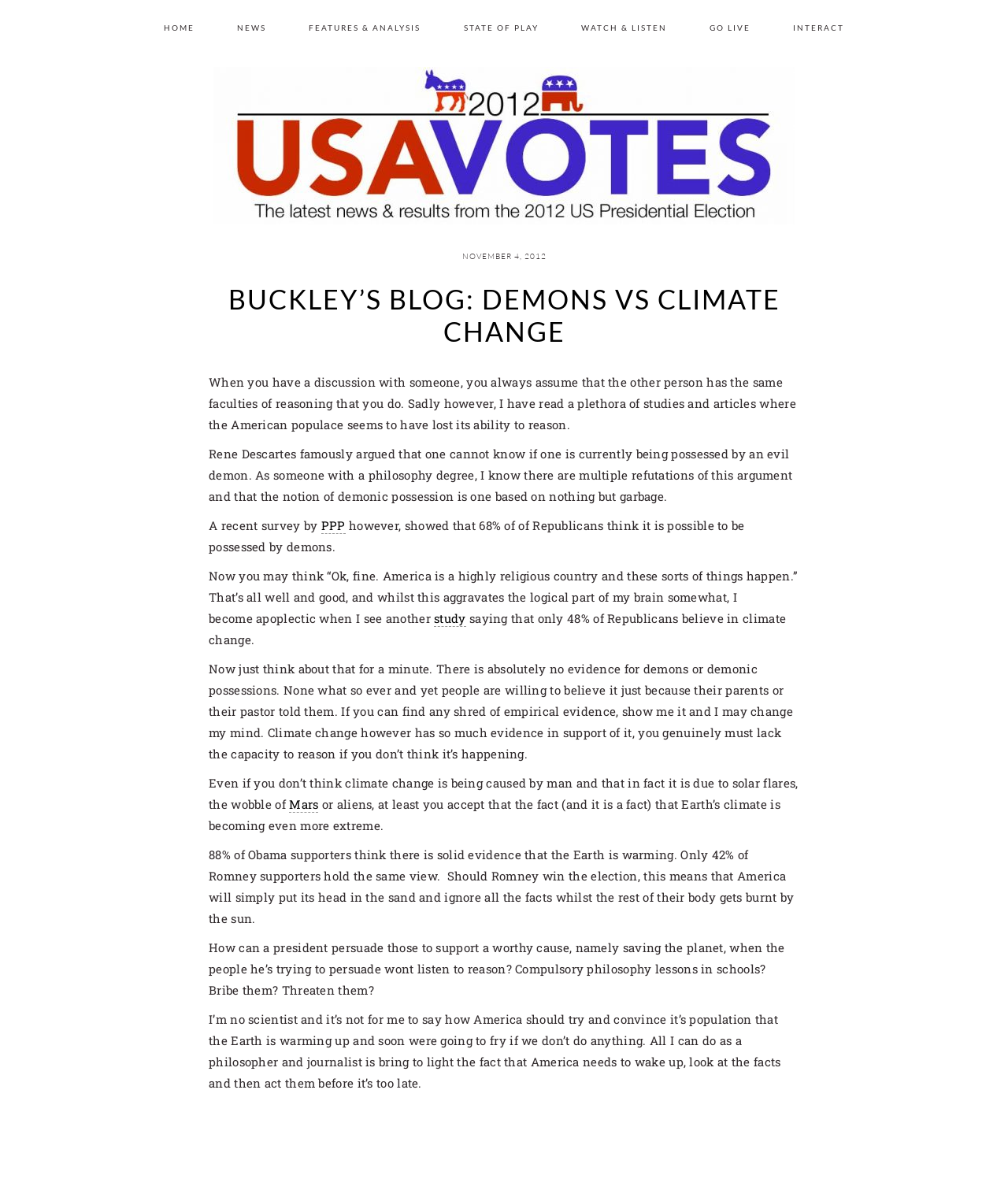Identify the bounding box coordinates for the region to click in order to carry out this instruction: "Click FEATURES & ANALYSIS". Provide the coordinates using four float numbers between 0 and 1, formatted as [left, top, right, bottom].

[0.287, 0.0, 0.437, 0.039]